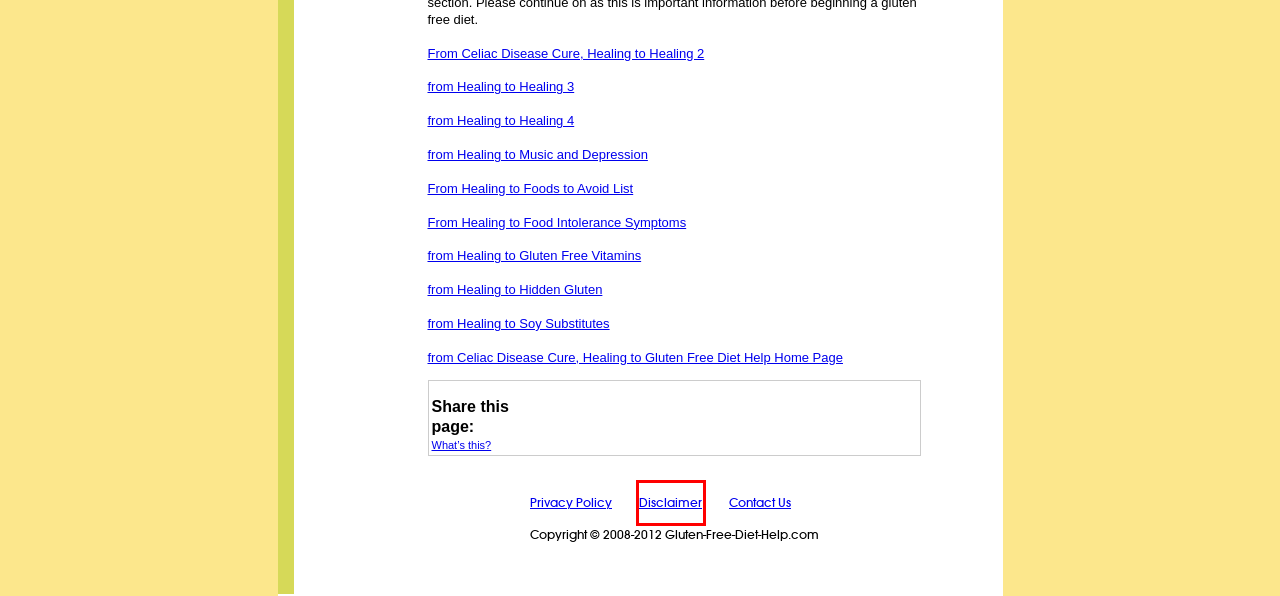You are provided a screenshot of a webpage featuring a red bounding box around a UI element. Choose the webpage description that most accurately represents the new webpage after clicking the element within the red bounding box. Here are the candidates:
A. Free of Gluten, cont.
B. Disclaimer
C. Food Intolerance Symptoms After Going Gluten Free
D. Gluten Free Vitamins for the Gluten Free Diet
E. Privacy Policy at Gluten-free-diet-help.com
F. Contact Us Page
G. Gluten Free Diet Help, Going Gluten Free
H. Hidden Gluten Can Cause a Reaction once Gluten Free.

B